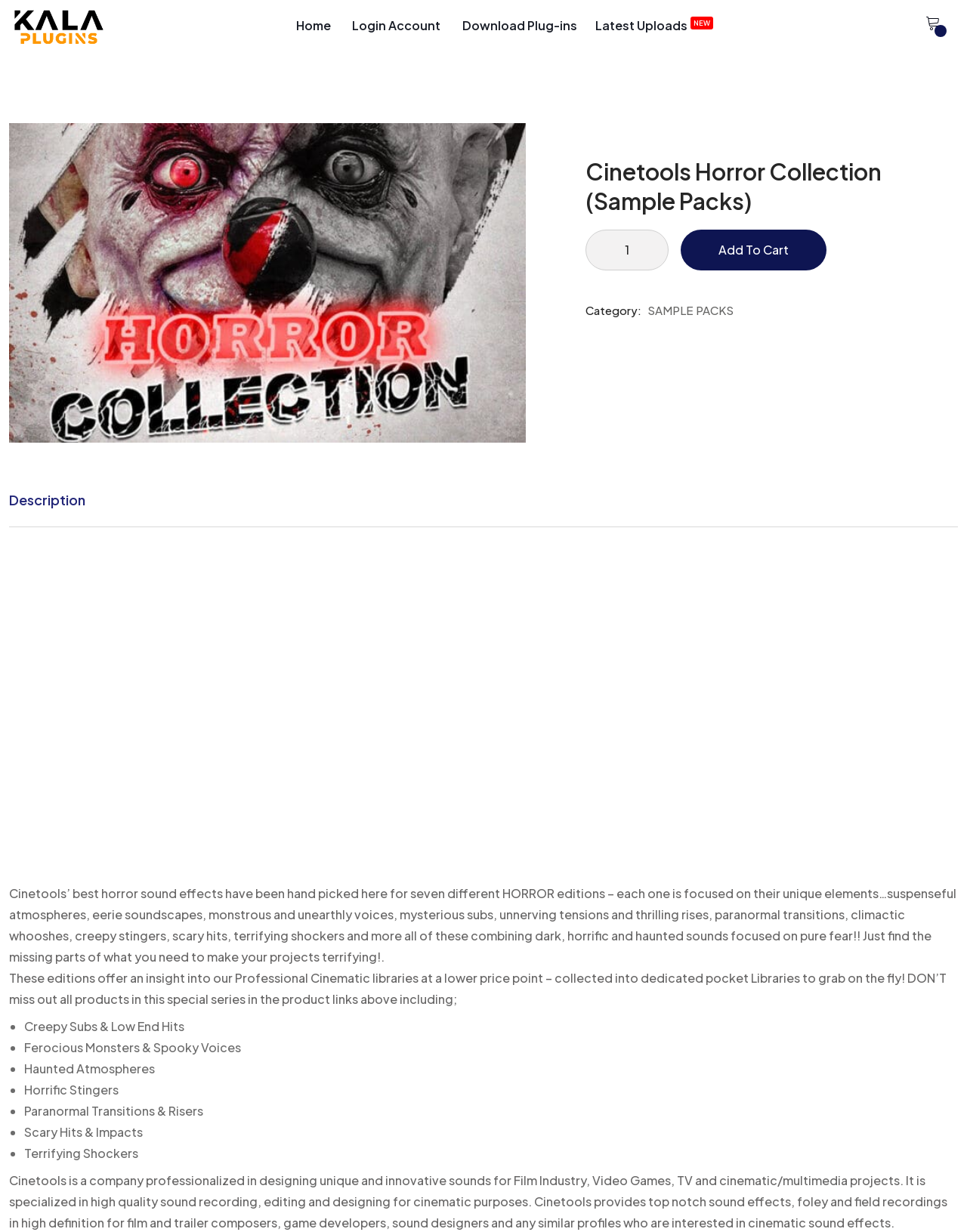Identify the bounding box coordinates for the UI element mentioned here: "Description". Provide the coordinates as four float values between 0 and 1, i.e., [left, top, right, bottom].

[0.009, 0.396, 0.088, 0.416]